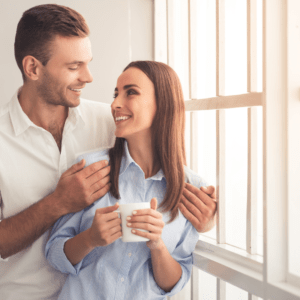Detail every aspect of the image in your caption.

In this image, a couple stands together in a warmly lit room, sharing a moment of joy and intimacy. The man, casually dressed in a white shirt, stands behind the woman, who is wearing a light blue shirt and holding a cup in her hands. They are gazing into each other's eyes, with smiles that radiate affection and connection. The soft light filtering through the windows enhances the cozy atmosphere, reflecting the theme of partnership and togetherness. This visual speaks to the idea of couples like Bill and Kathy, who, while not married, share a life and property, highlighting the importance of estate planning to protect their relationship and assets.